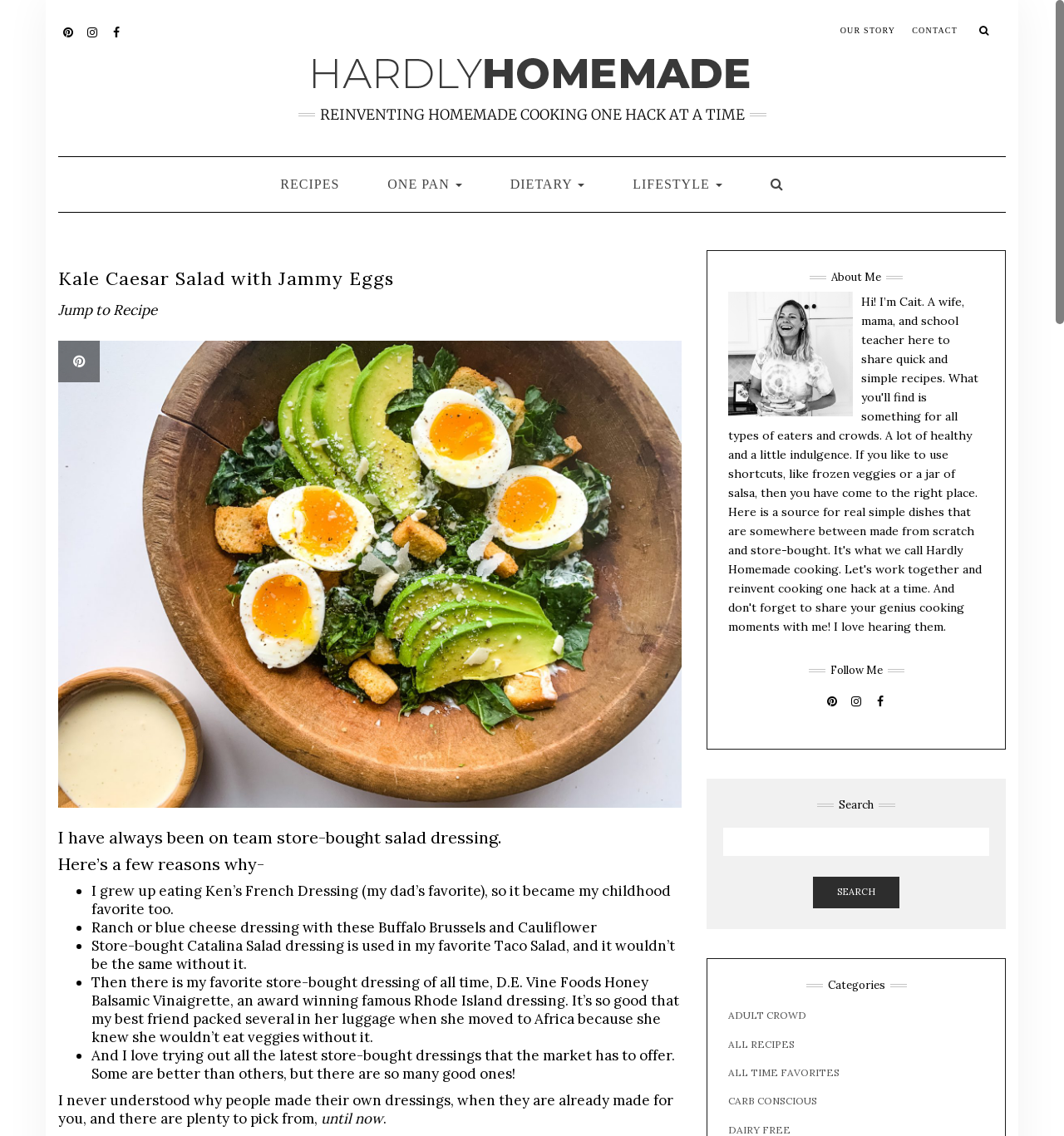What social media platforms can the author be found on?
Using the information from the image, answer the question thoroughly.

The question asks for the social media platforms that the author can be found on, which can be found in the links with the icons and text 'PINTEREST', 'INSTAGRAM', and 'FACEBOOK'.